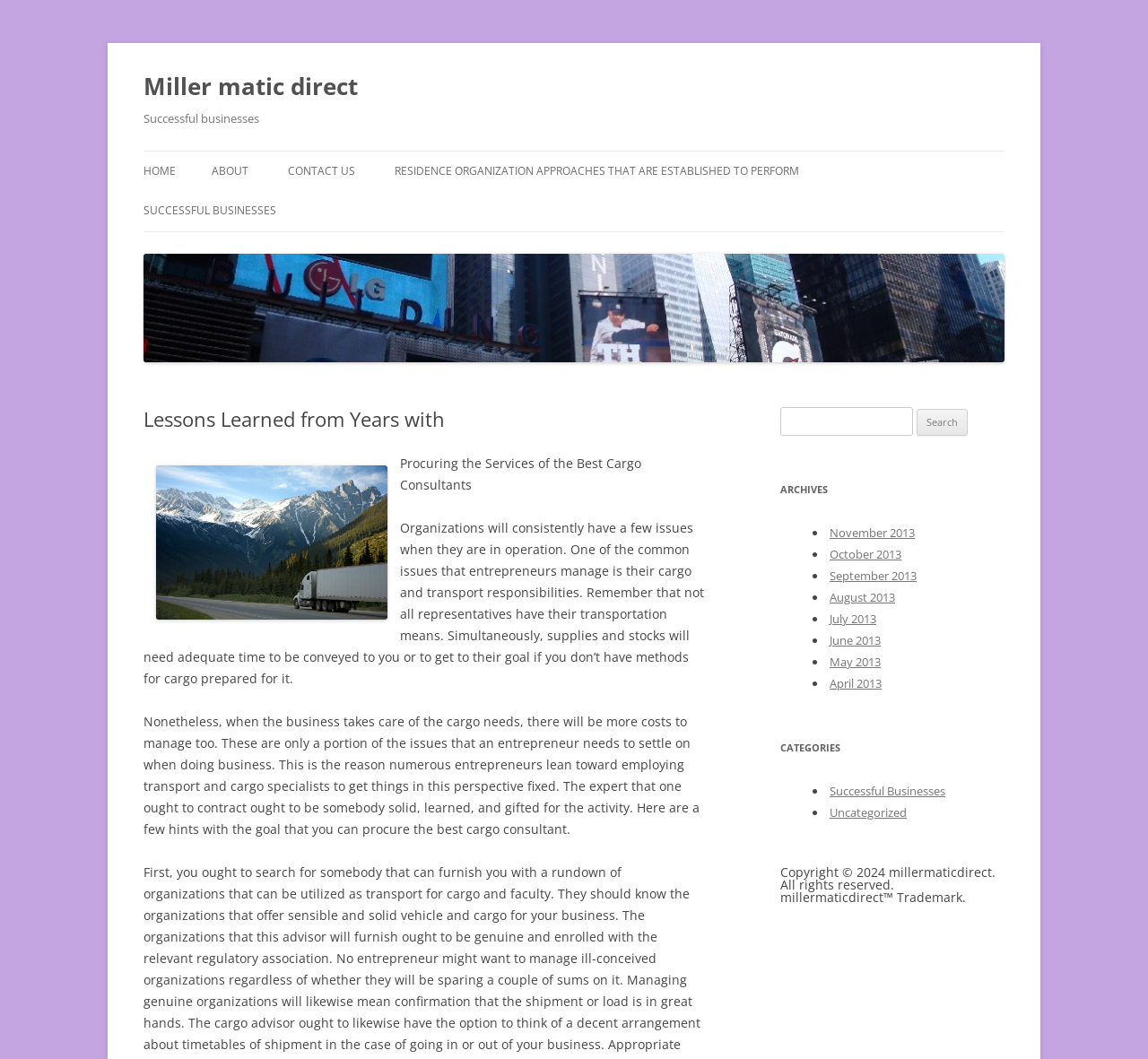Detail the various sections and features present on the webpage.

The webpage is about "Lessons Learned from Years with Miller matic direct" and appears to be a blog or article page. At the top, there is a heading "Miller matic direct" which is also a link. Below it, there is another heading "Successful businesses". 

On the top-left side, there is a navigation menu with links to "HOME", "ABOUT", "CONTACT US", and "RESIDENCE ORGANIZATION APPROACHES THAT ARE ESTABLISHED TO PERFORM". 

Below the navigation menu, there is a large image with a header "Lessons Learned from Years with" and a subheading "Procuring the Services of the Best Cargo Consultants". 

The main content of the page is a long article discussing the importance of hiring cargo consultants for businesses. The article is divided into several paragraphs, explaining the issues entrepreneurs face when managing their cargo and transport responsibilities, and the benefits of hiring experts to handle these tasks.

On the right side of the page, there is a search bar with a label "Search for:" and a button to submit the search query. Below the search bar, there is a section titled "ARCHIVES" with a list of links to monthly archives from 2013, including November, October, September, and so on. 

Further down, there is a section titled "CATEGORIES" with links to categories such as "Successful Businesses" and "Uncategorized". At the very bottom of the page, there is a copyright notice stating "Copyright © 2024 millermaticdirect. All rights reserved. millermaticdirect™ Trademark."